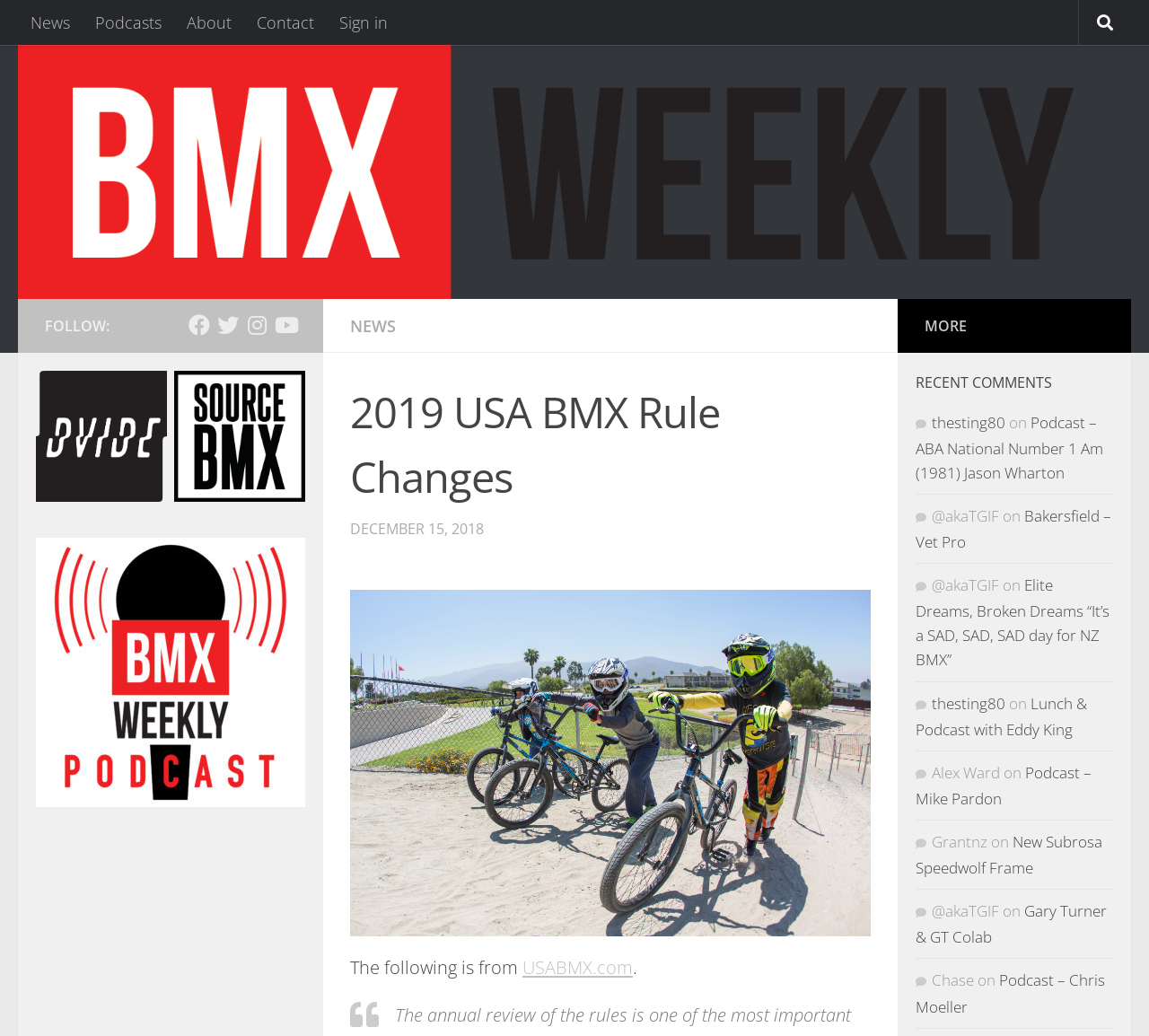Please find the bounding box coordinates of the element that needs to be clicked to perform the following instruction: "Click on the 'Sign in' link". The bounding box coordinates should be four float numbers between 0 and 1, represented as [left, top, right, bottom].

[0.284, 0.0, 0.348, 0.043]